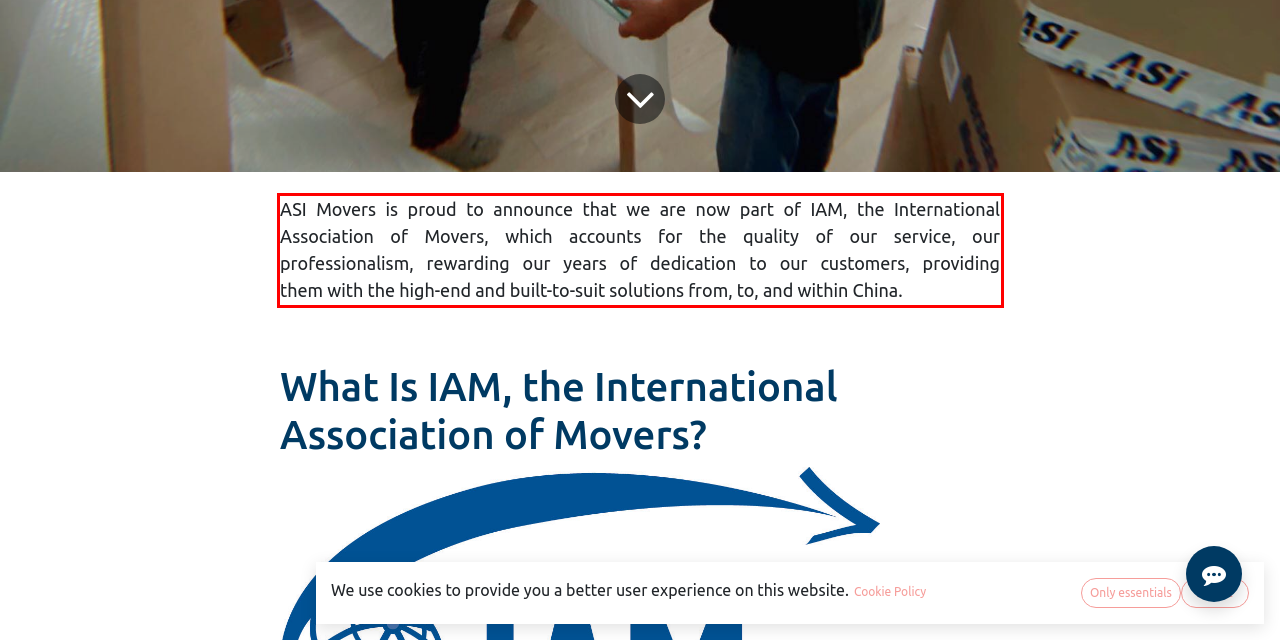Observe the screenshot of the webpage, locate the red bounding box, and extract the text content within it.

ASI Movers is proud to announce that we are now part of IAM, the International Association of Movers, which accounts for the quality of our service, our professionalism, rewarding our years of dedication to our customers, providing them with the high-end and built-to-suit solutions from, to, and within China.